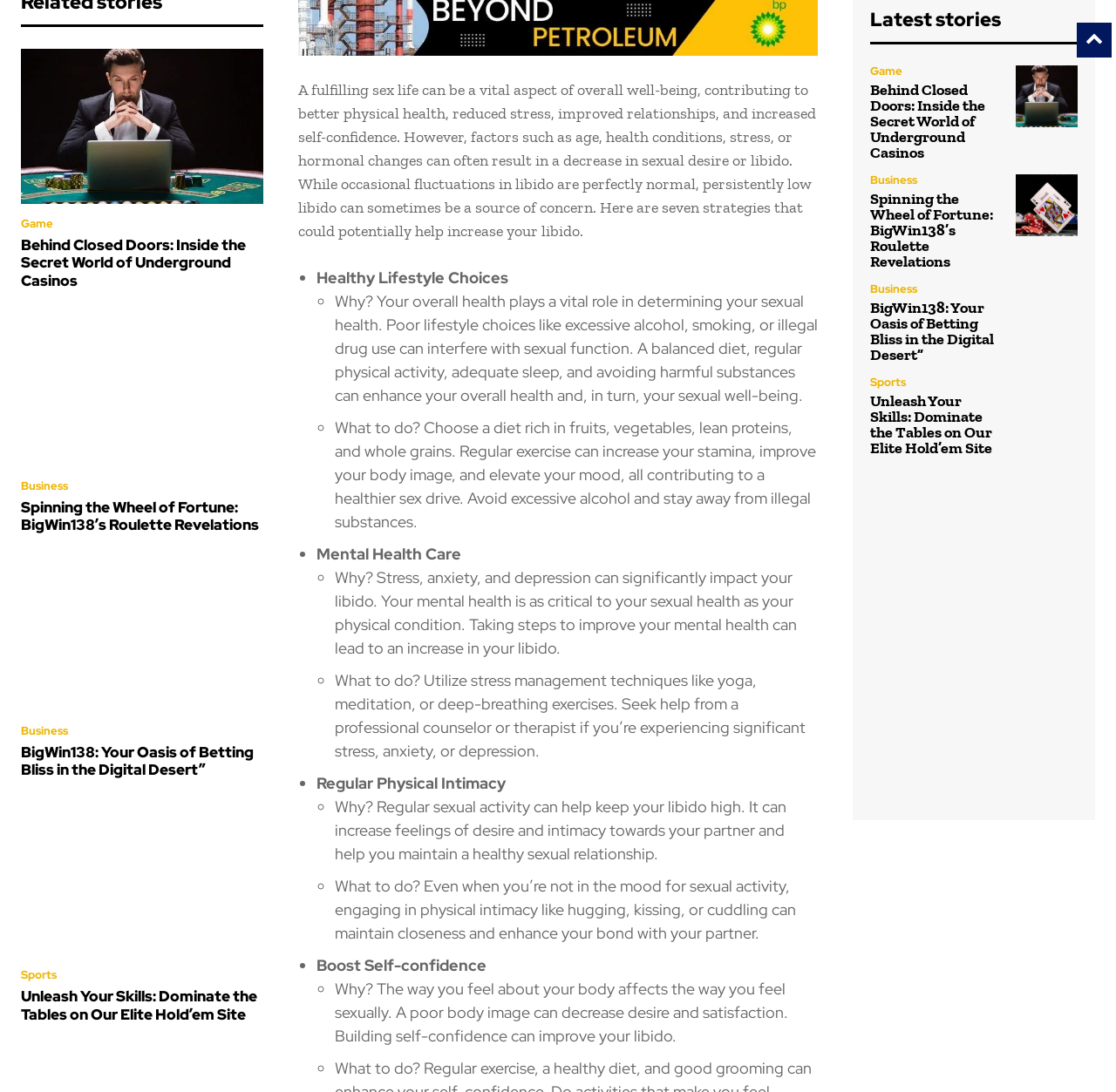Please specify the bounding box coordinates for the clickable region that will help you carry out the instruction: "View the 'Female-Headed Households Have Lowest Family Earnings' article".

None